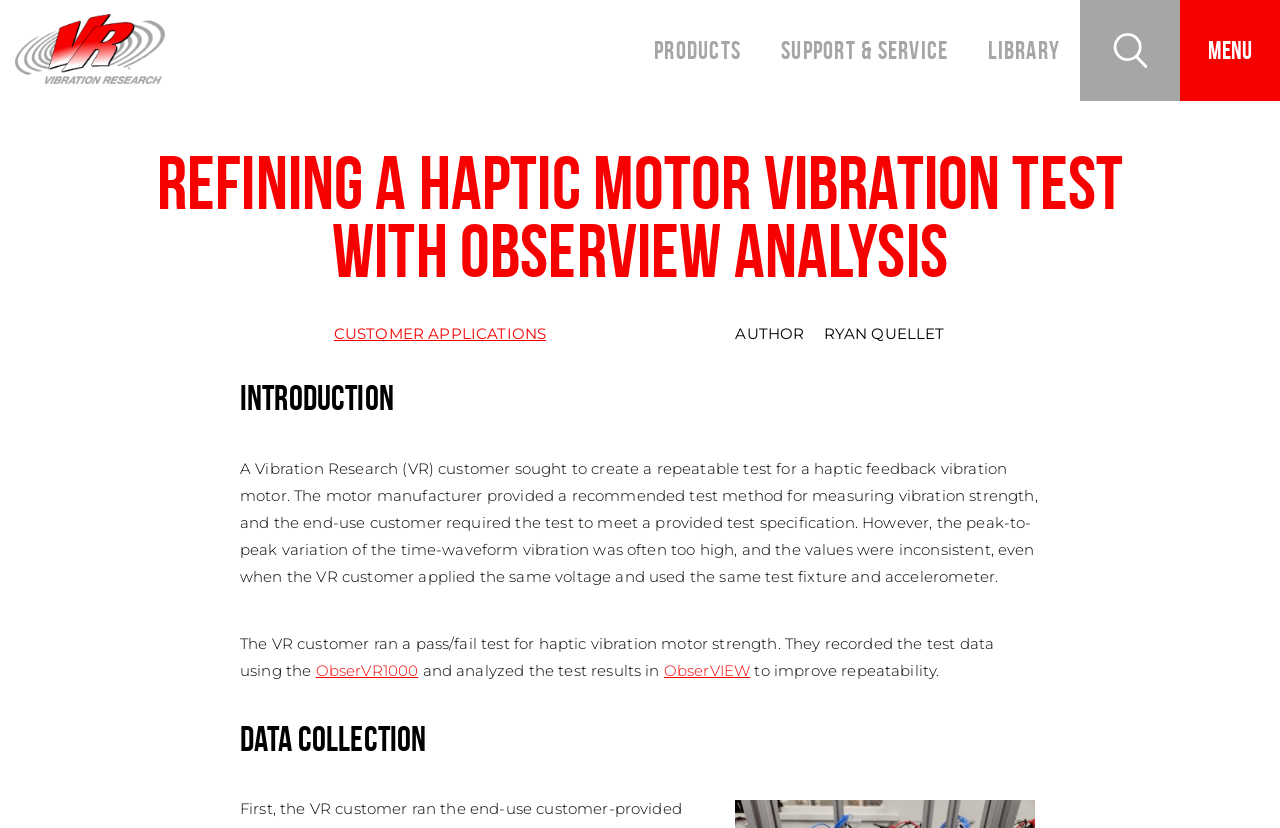Please identify the bounding box coordinates of the element's region that I should click in order to complete the following instruction: "Search for something". The bounding box coordinates consist of four float numbers between 0 and 1, i.e., [left, top, right, bottom].

[0.844, 0.0, 0.922, 0.122]